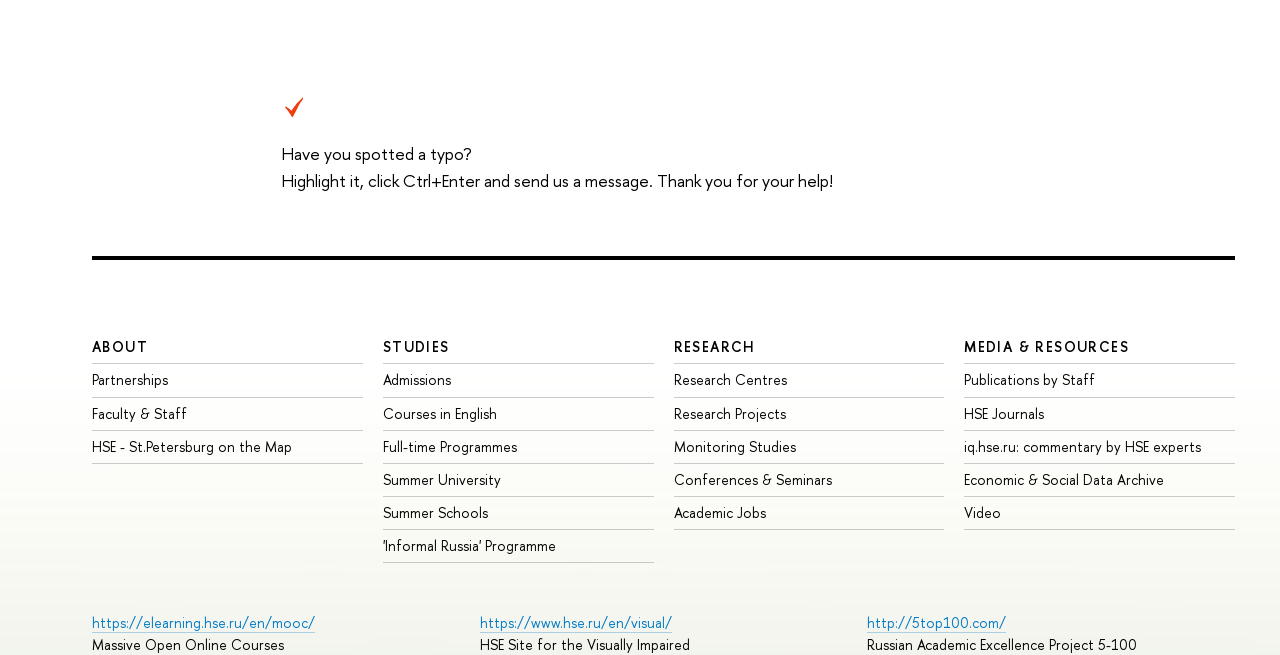What is the purpose of the 'Highlight it, click Ctrl+Enter and send us a message' text?
Provide a fully detailed and comprehensive answer to the question.

The text 'Have you spotted a typo? Highlight it, click Ctrl+Enter and send us a message. Thank you for your help!' suggests that the purpose of this text is to encourage users to report any typos they find on the webpage.